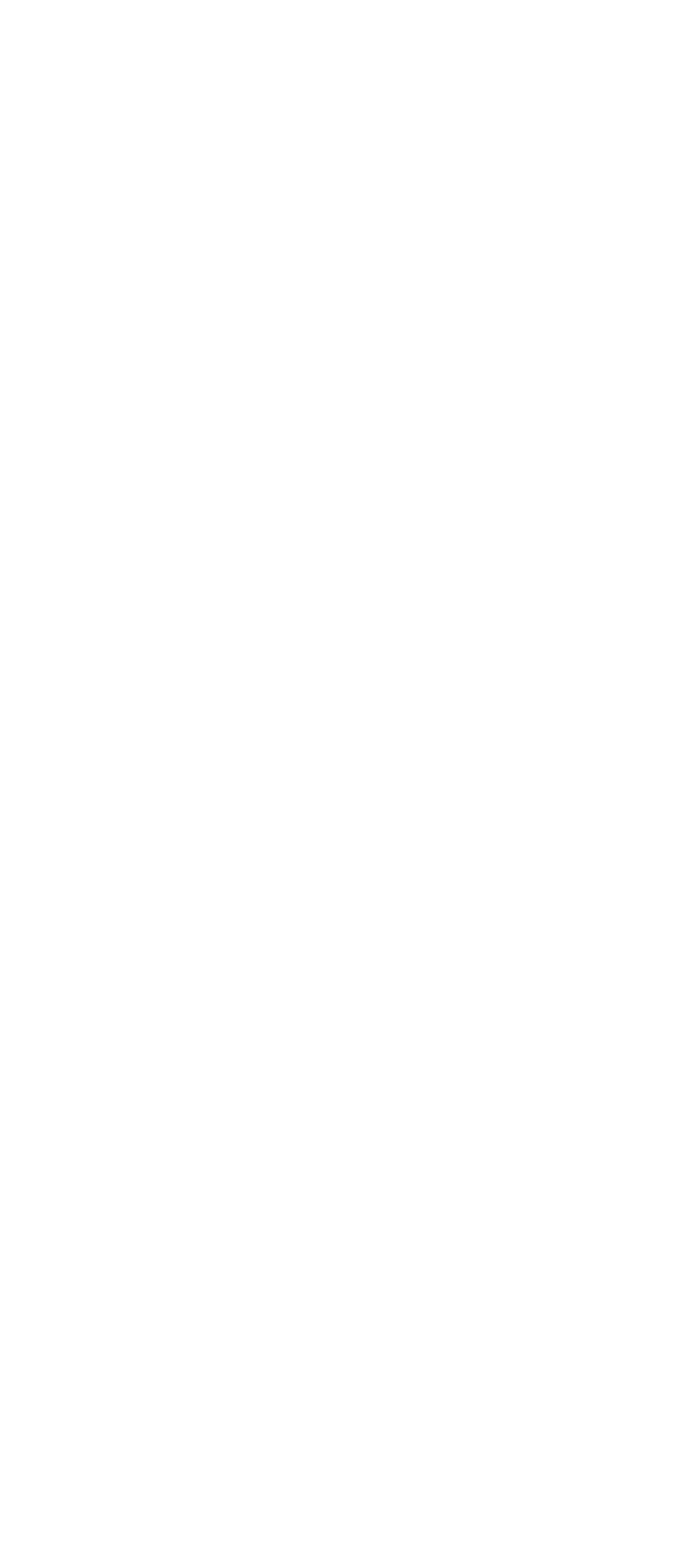Indicate the bounding box coordinates of the clickable region to achieve the following instruction: "View Figurations – 45."

[0.051, 0.454, 0.689, 0.479]